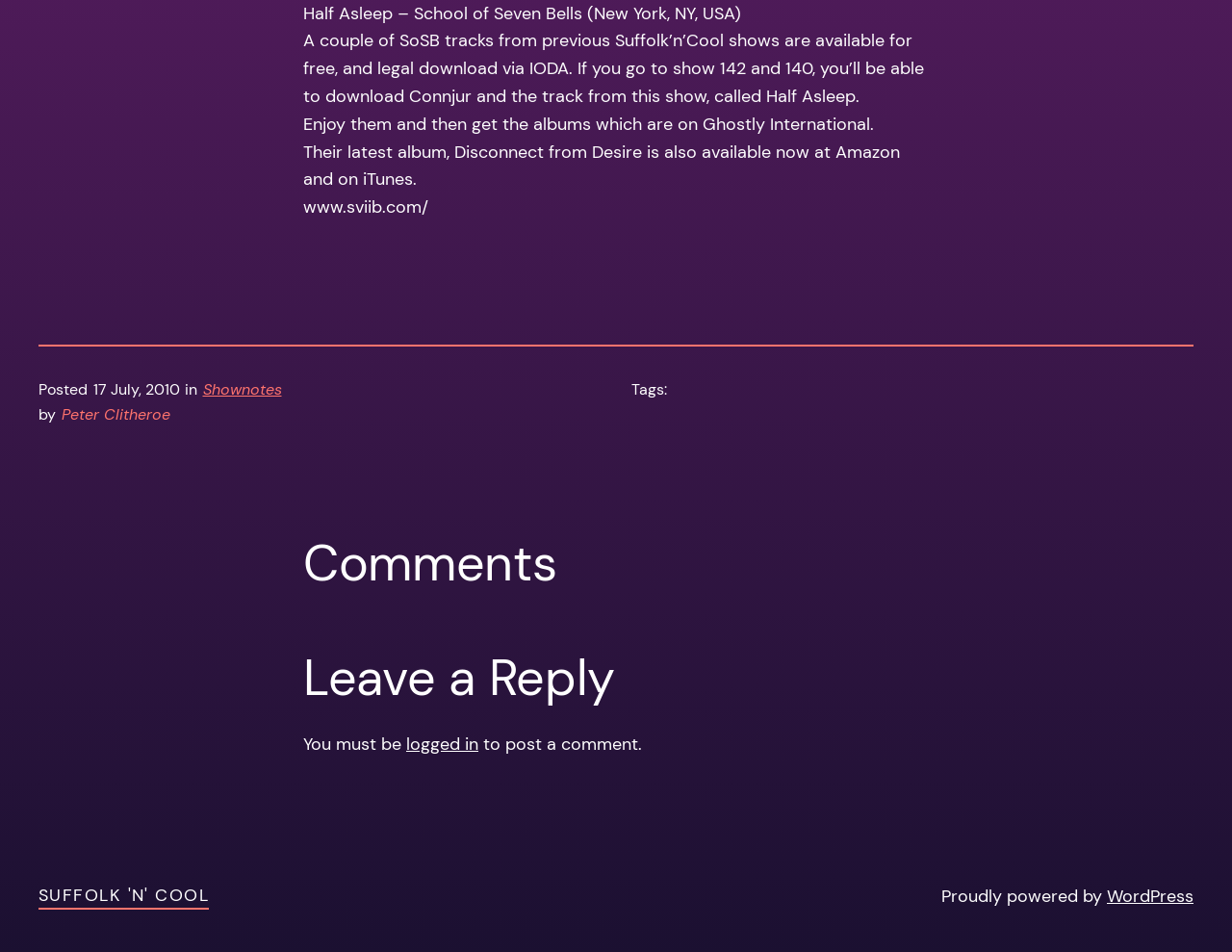For the following element description, predict the bounding box coordinates in the format (top-left x, top-left y, bottom-right x, bottom-right y). All values should be floating point numbers between 0 and 1. Description: Suffolk 'n' Cool

[0.031, 0.928, 0.17, 0.952]